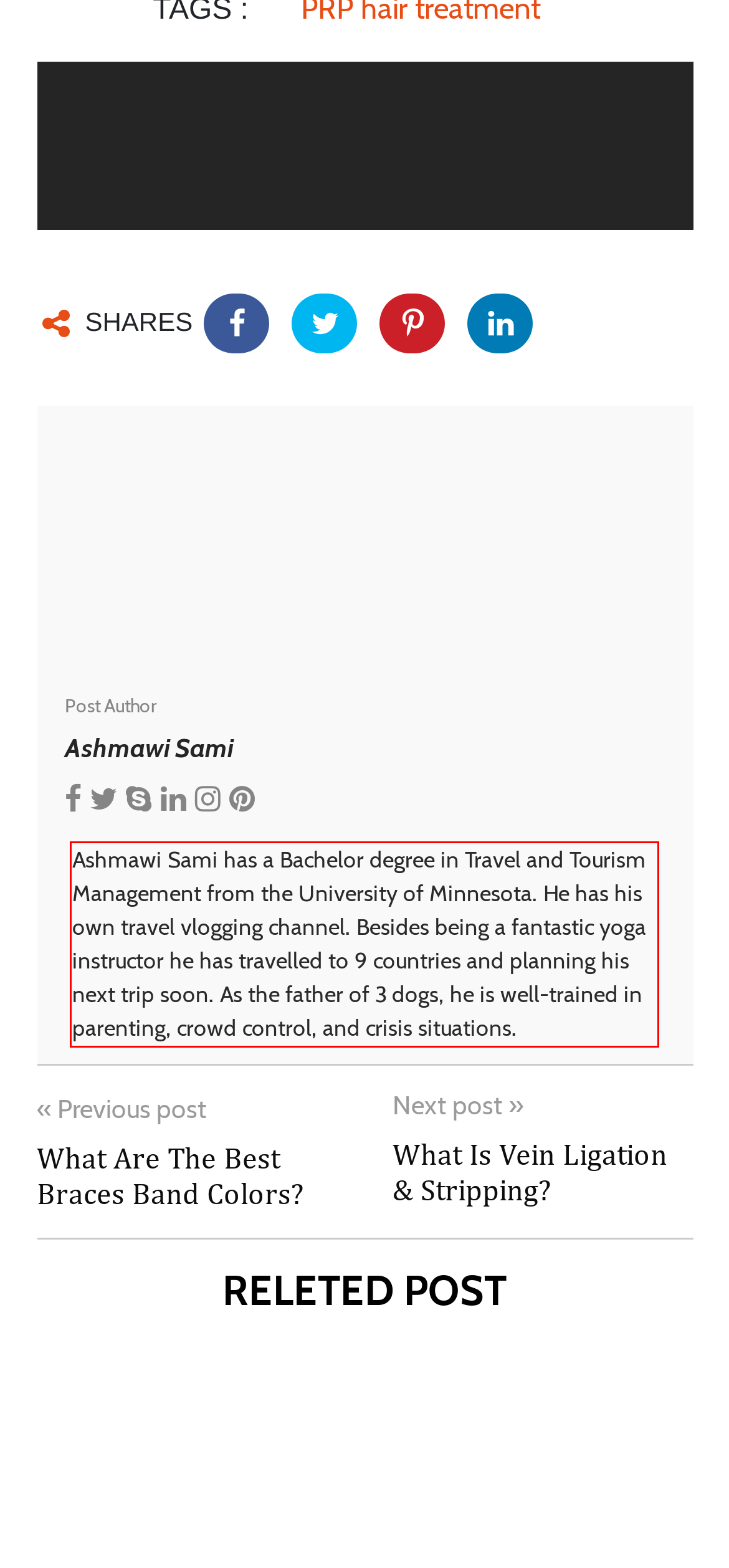Given a screenshot of a webpage with a red bounding box, extract the text content from the UI element inside the red bounding box.

Ashmawi Sami has a Bachelor degree in Travel and Tourism Management from the University of Minnesota. He has his own travel vlogging channel. Besides being a fantastic yoga instructor he has travelled to 9 countries and planning his next trip soon. As the father of 3 dogs, he is well-trained in parenting, crowd control, and crisis situations.